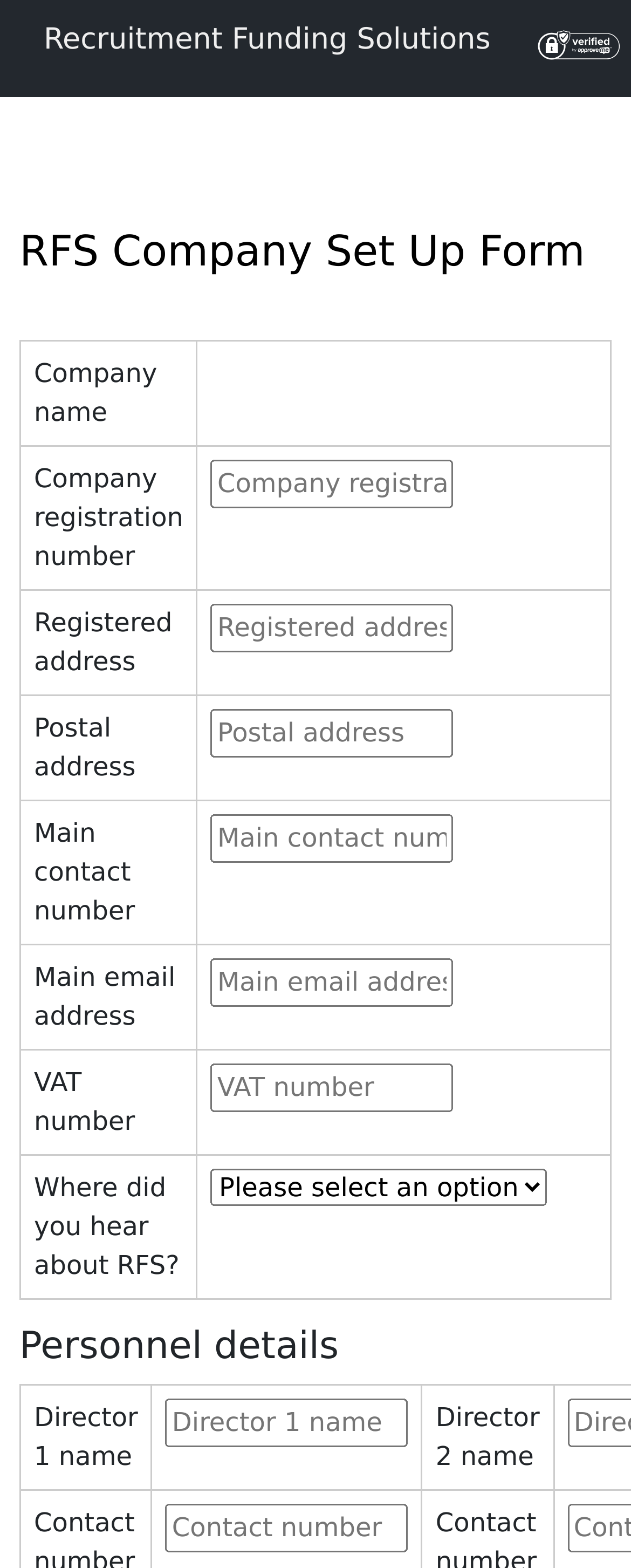Please reply with a single word or brief phrase to the question: 
What is the purpose of the RFS Company Set Up Form?

To set up a company